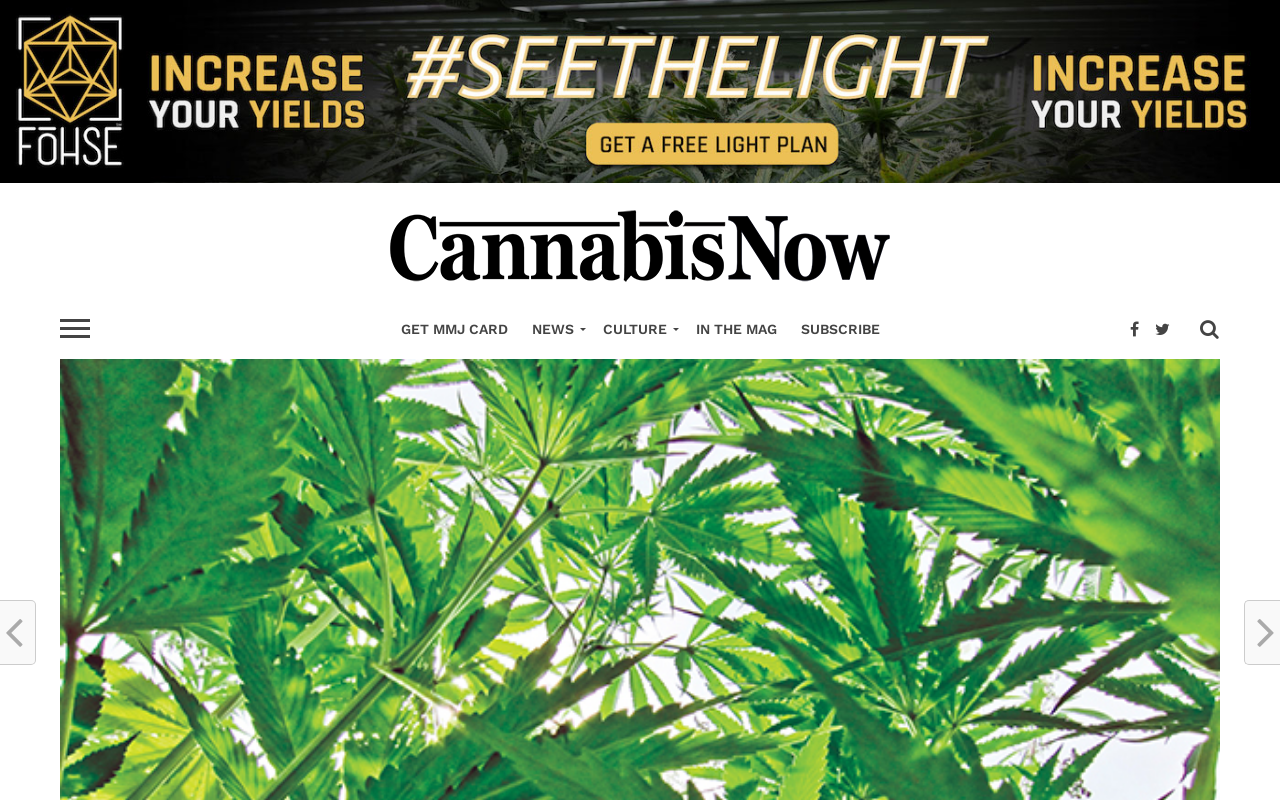Give a one-word or one-phrase response to the question:
What is the logo of the website?

Cannabis Now